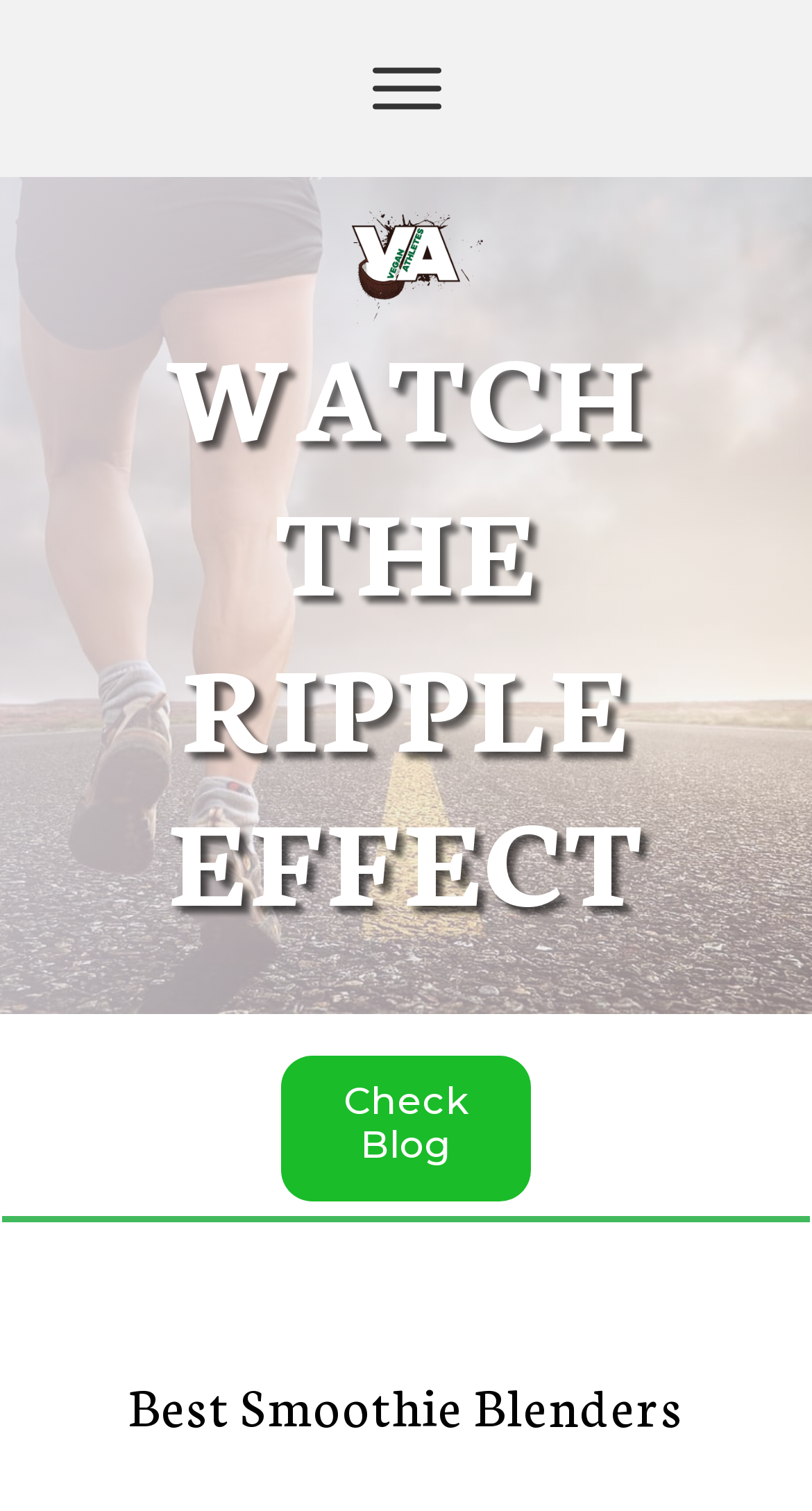What is the main topic of the webpage?
Using the image, elaborate on the answer with as much detail as possible.

Based on the webpage structure and content, it appears that the main topic of the webpage is related to vegan athletes, as indicated by the heading 'WATCH THE RIPPLE EFFECT' and the presence of sections such as 'Best Smoothie Blenders' and 'Best Vegan Protein'.